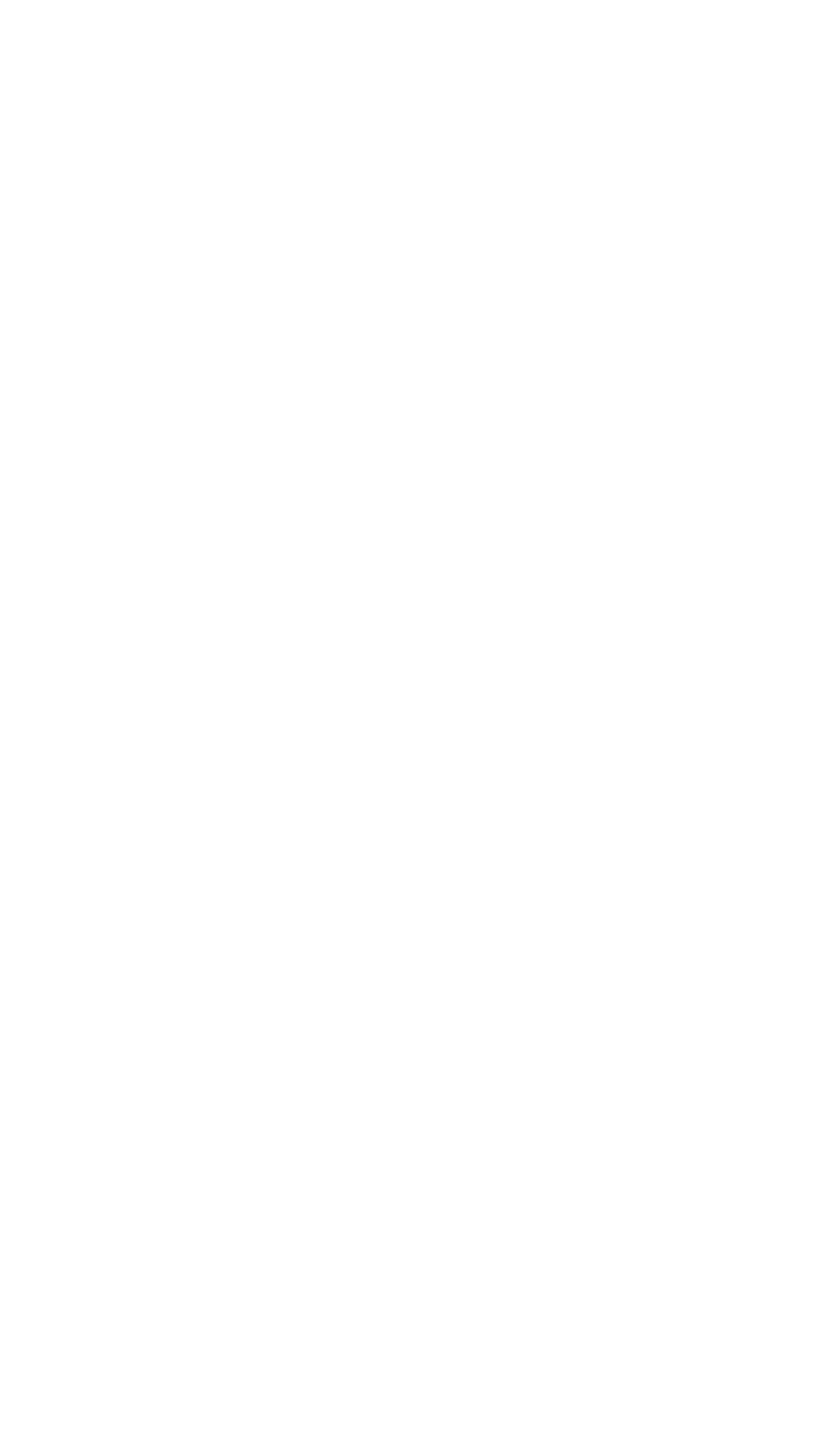Please find the bounding box coordinates (top-left x, top-left y, bottom-right x, bottom-right y) in the screenshot for the UI element described as follows: Facebook

[0.026, 0.885, 0.09, 0.921]